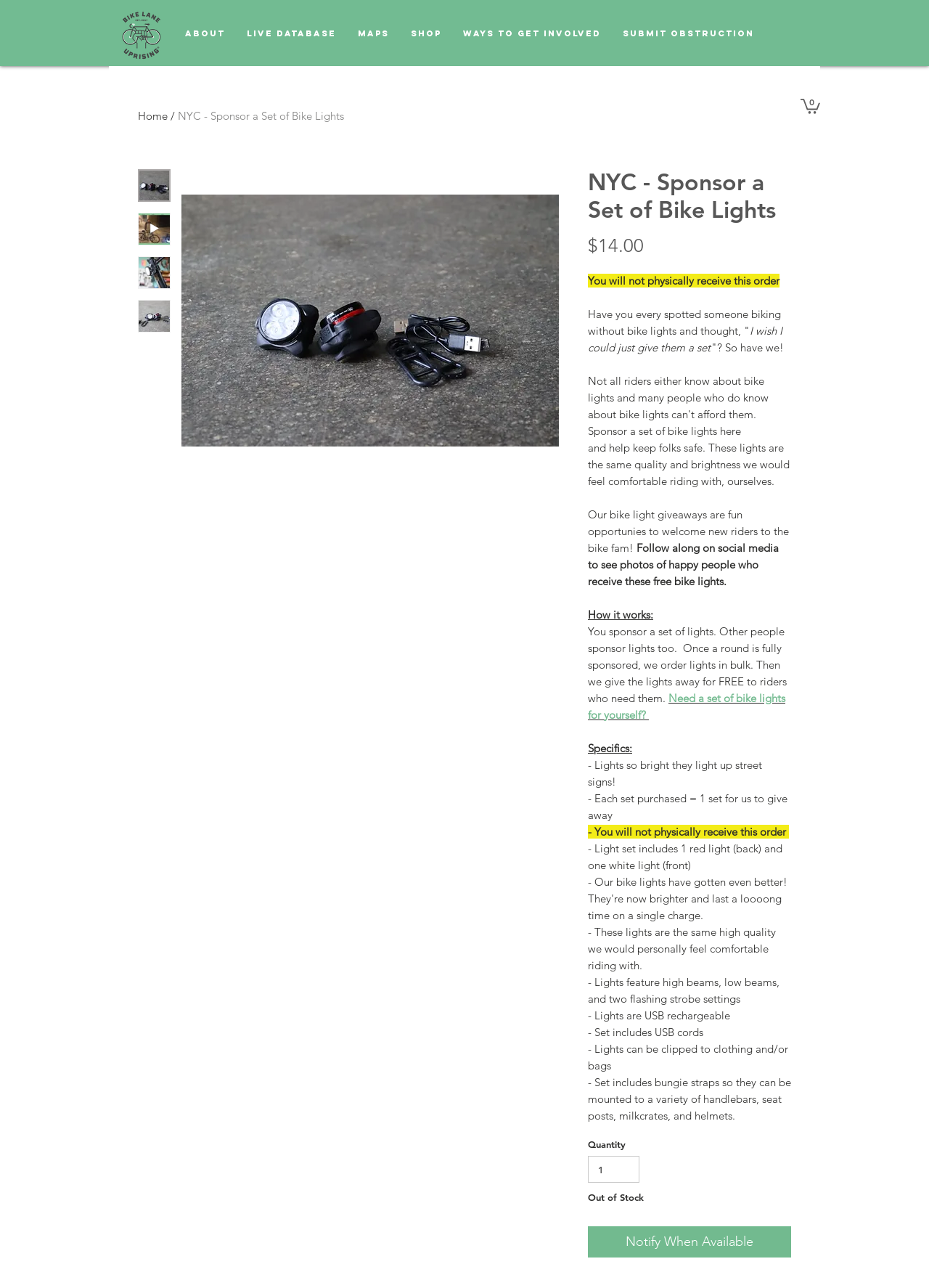Based on the image, give a detailed response to the question: How many lights are included in a set?

According to the webpage, a set of bike lights includes one red light (back) and one white light (front), as stated in the text 'Light set includes 1 red light (back) and one white light (front)'.